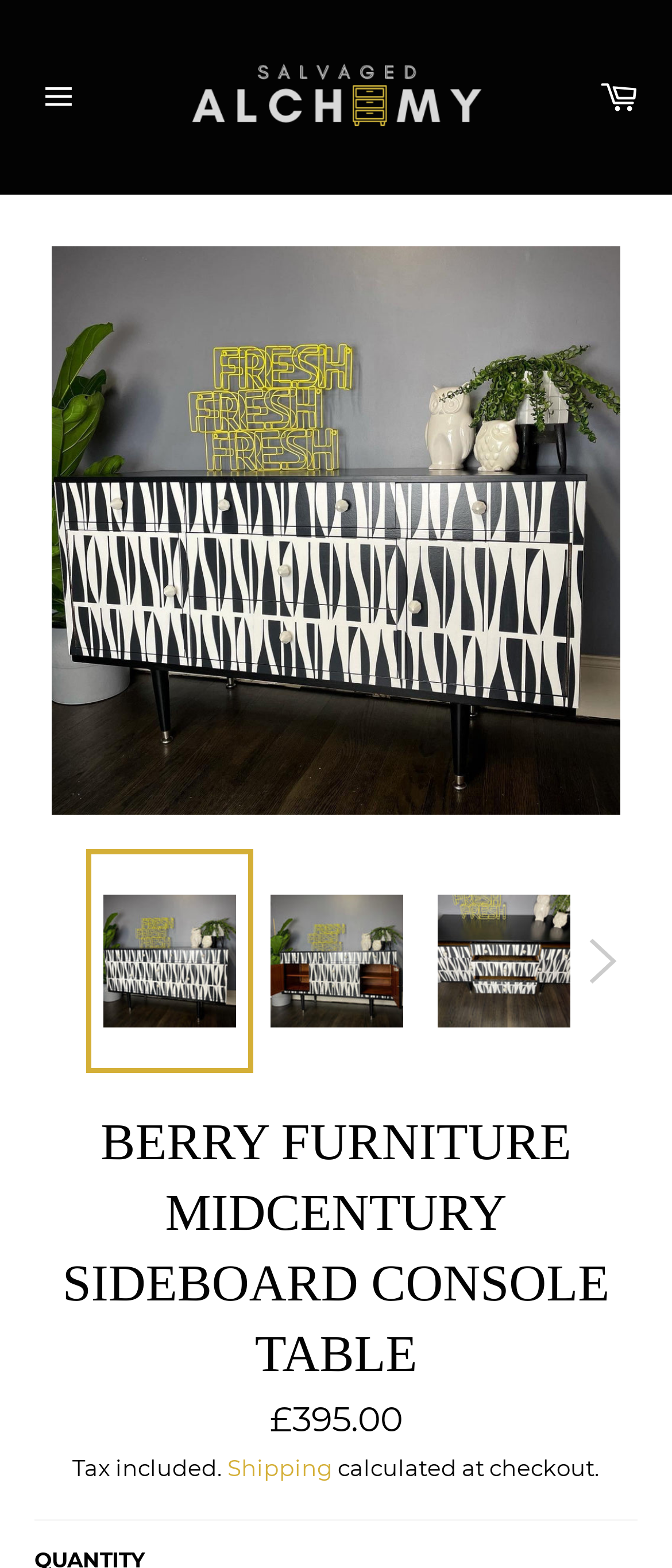Could you highlight the region that needs to be clicked to execute the instruction: "View the cart"?

[0.867, 0.039, 0.974, 0.085]